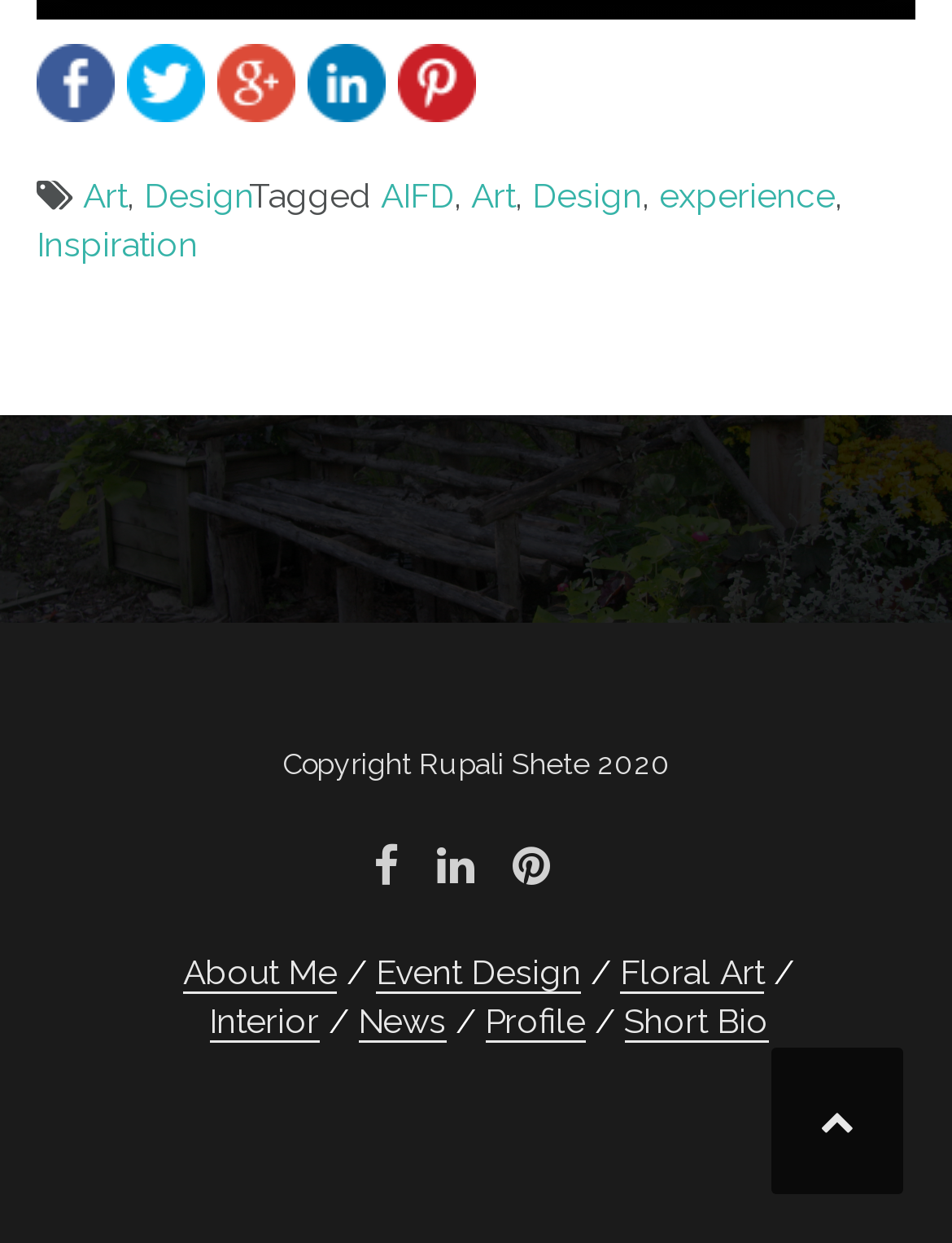Locate the bounding box of the UI element described by: "About Me" in the given webpage screenshot.

[0.192, 0.766, 0.354, 0.8]